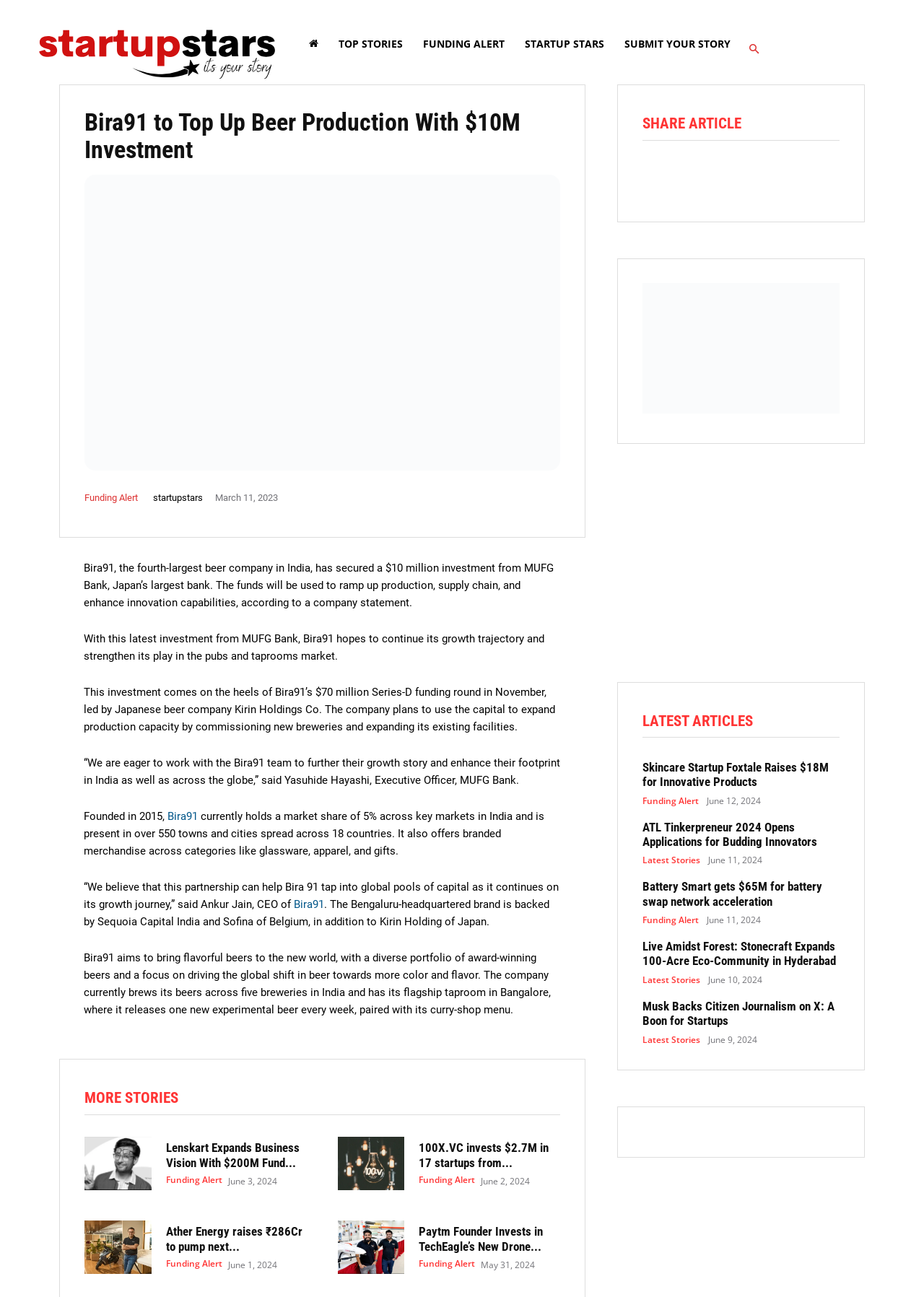What is the name of the beer company mentioned in the article?
Give a detailed explanation using the information visible in the image.

The article mentions 'Bira91, the fourth-largest beer company in India' in the first paragraph, which indicates that Bira91 is the name of the beer company.